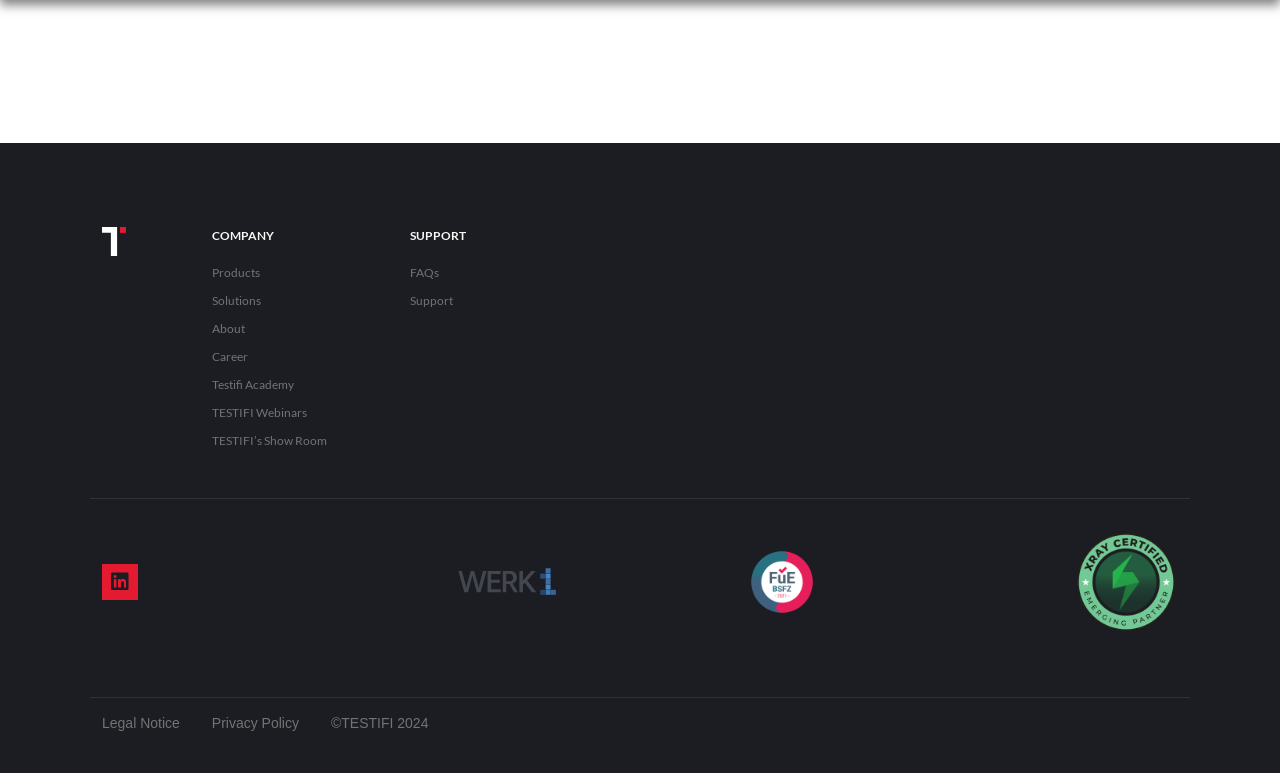What is the last link at the bottom of the page?
Identify the answer in the screenshot and reply with a single word or phrase.

©TESTIFI 2024